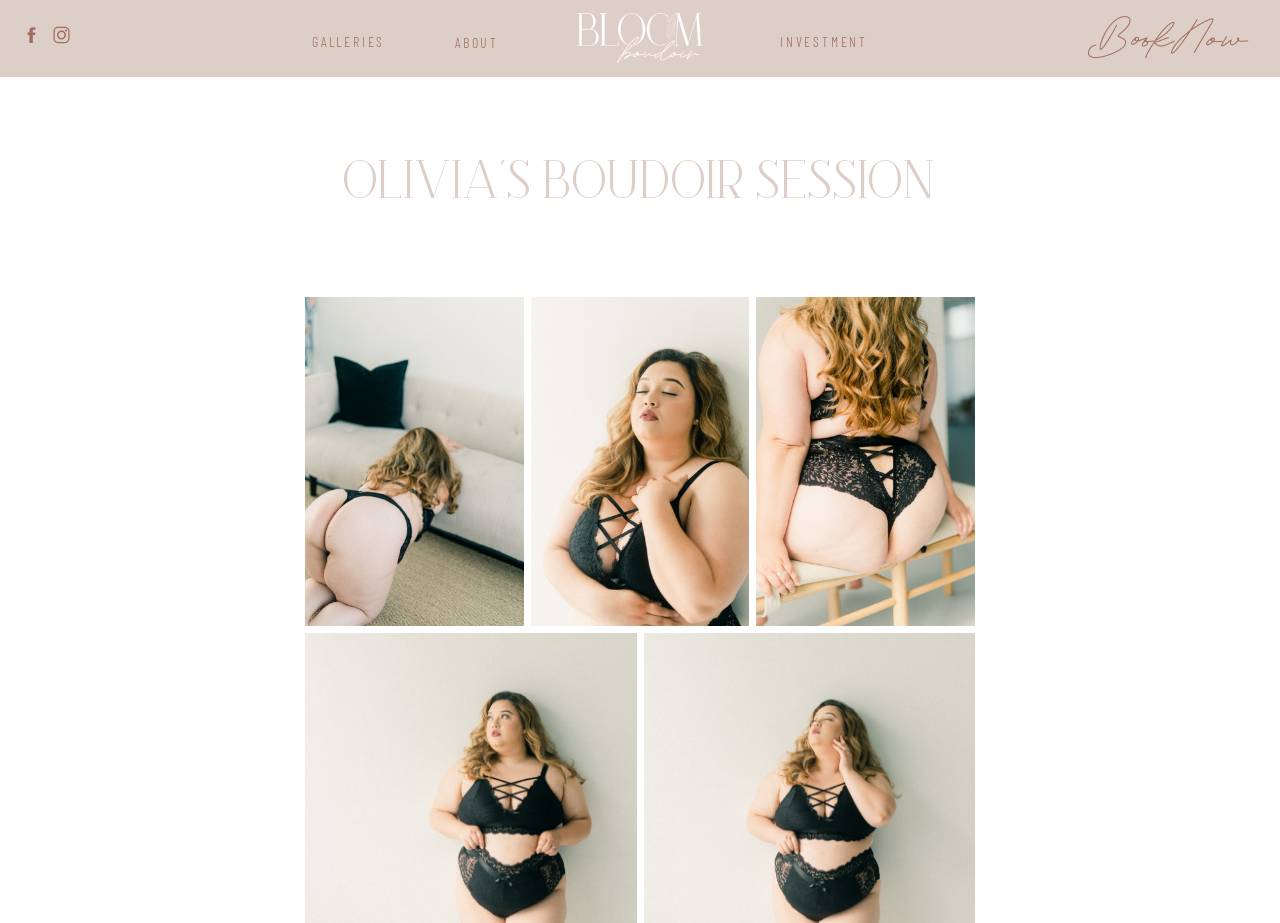Specify the bounding box coordinates of the element's region that should be clicked to achieve the following instruction: "View Olivia’s Boudoir Session". The bounding box coordinates consist of four float numbers between 0 and 1, in the format [left, top, right, bottom].

[0.184, 0.166, 0.816, 0.225]